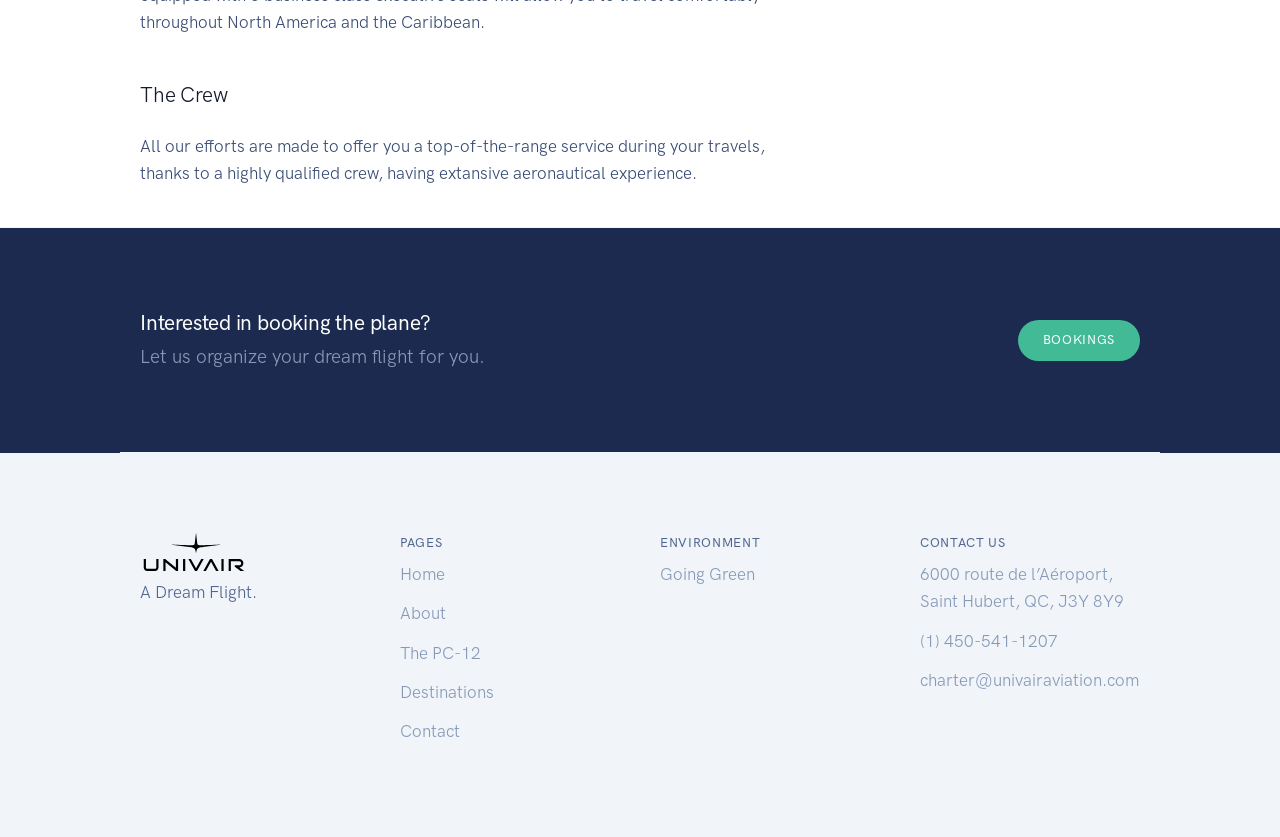Locate the bounding box coordinates of the element I should click to achieve the following instruction: "View 'Destinations'".

[0.312, 0.815, 0.386, 0.838]